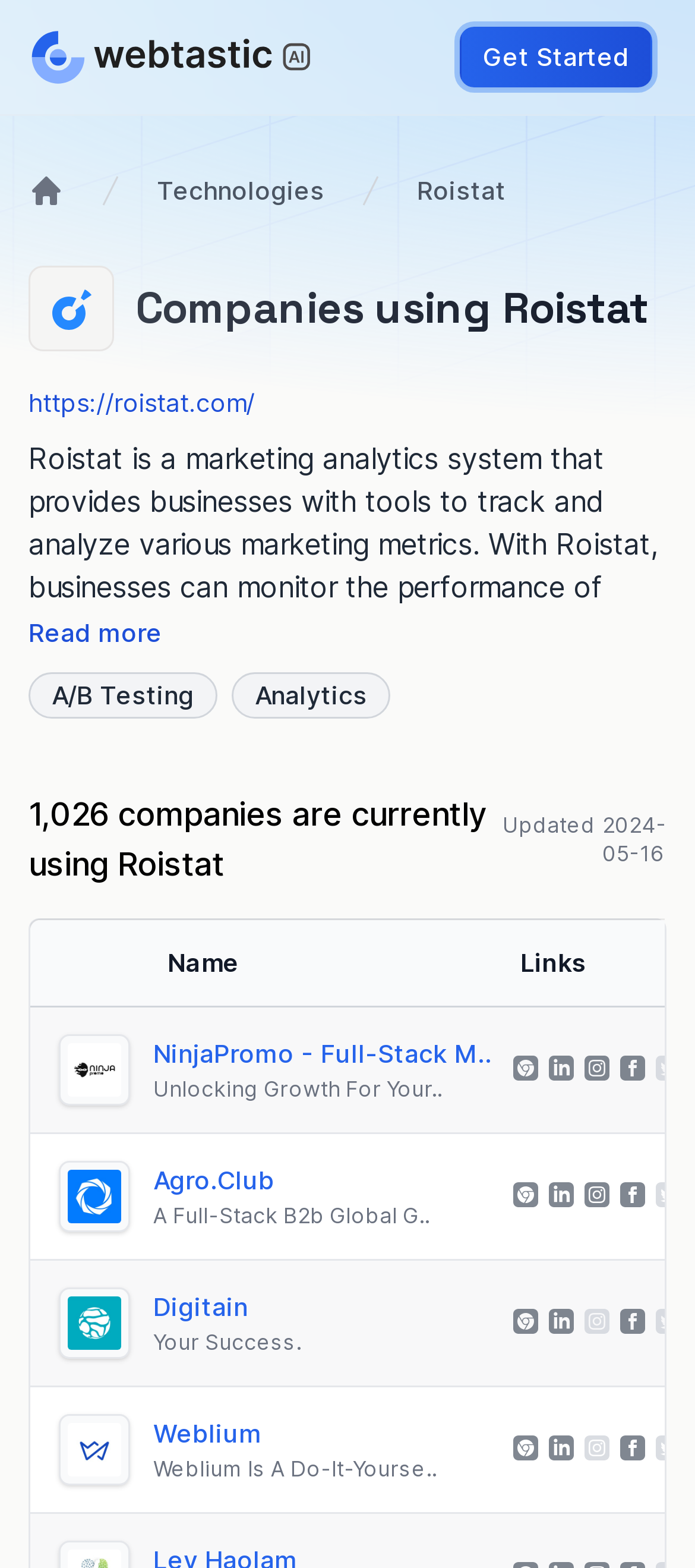Determine the main heading of the webpage and generate its text.

Companies using Roistat